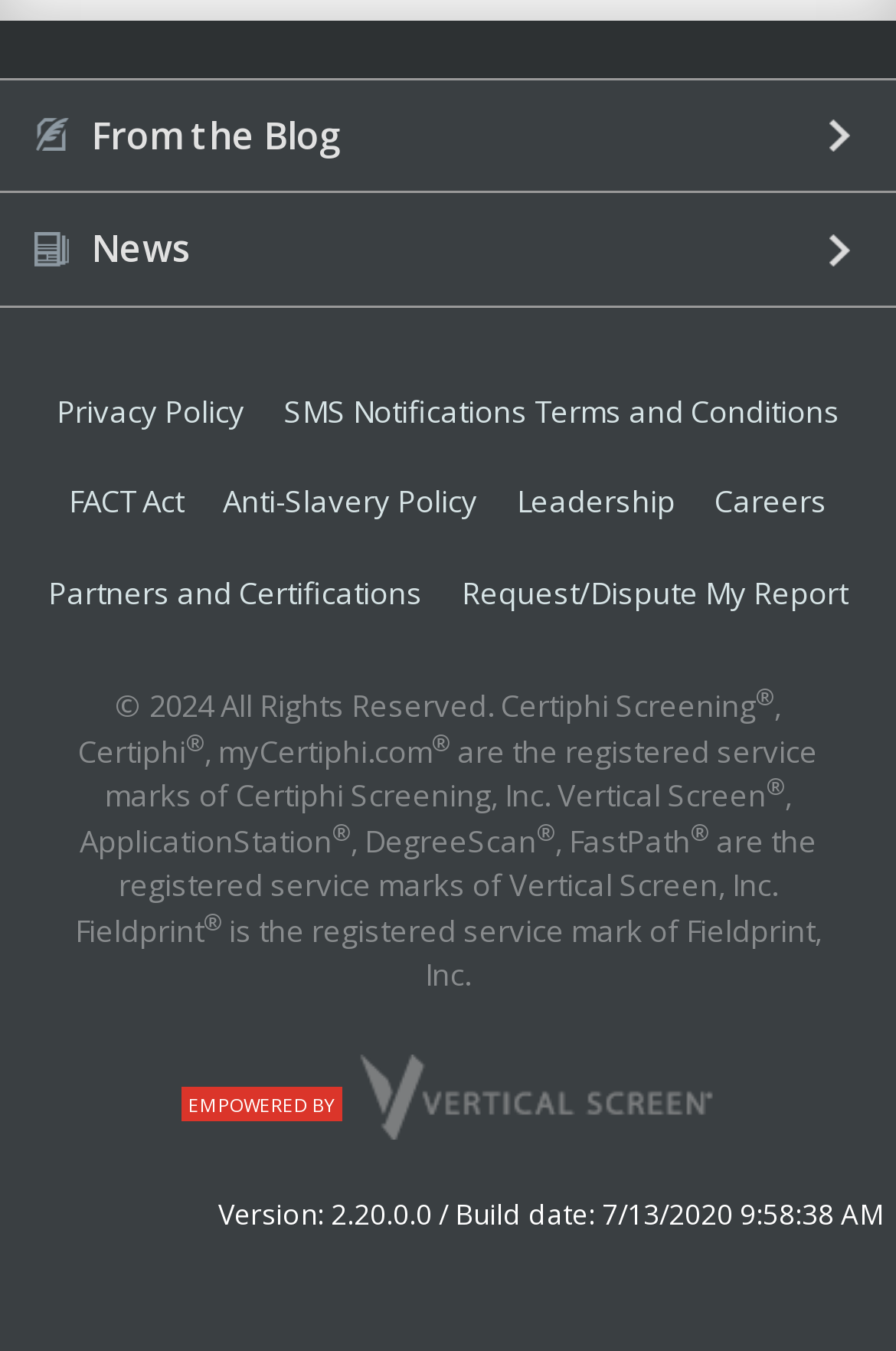Identify the bounding box coordinates of the region that should be clicked to execute the following instruction: "Read the latest news".

[0.0, 0.143, 1.0, 0.226]